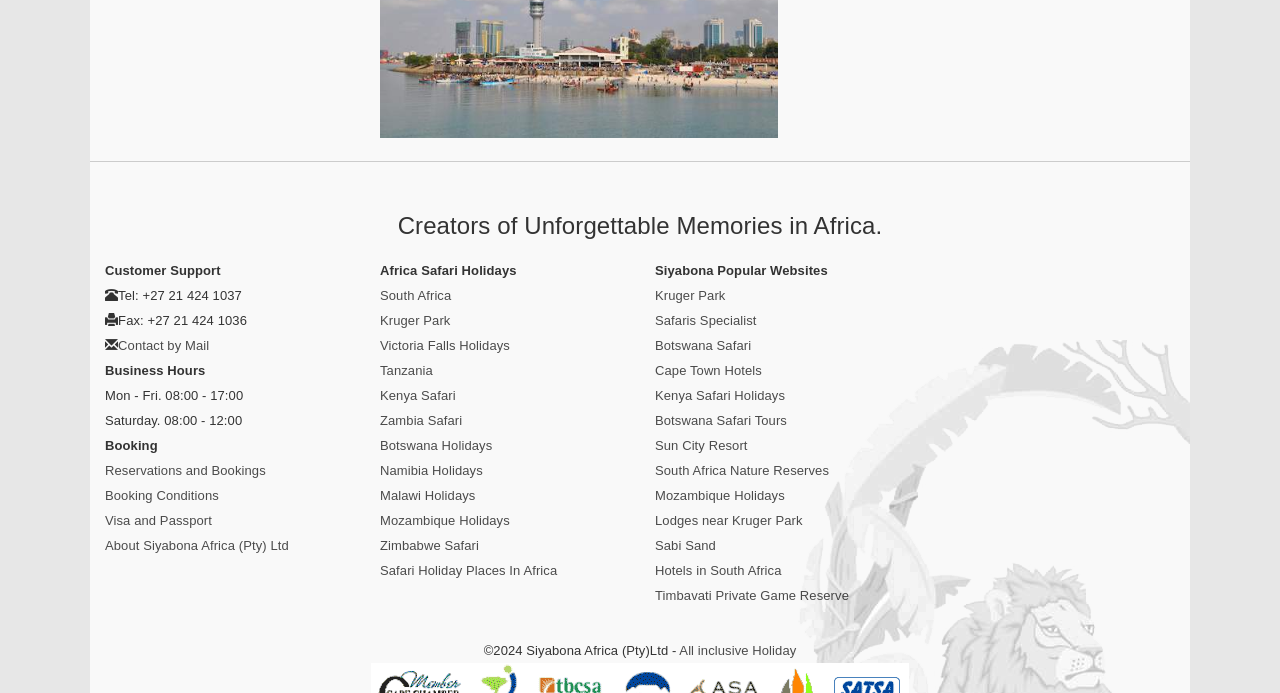Answer the question briefly using a single word or phrase: 
What is the last link under 'Siyabona Popular Websites'?

Timbavati Private Game Reserve